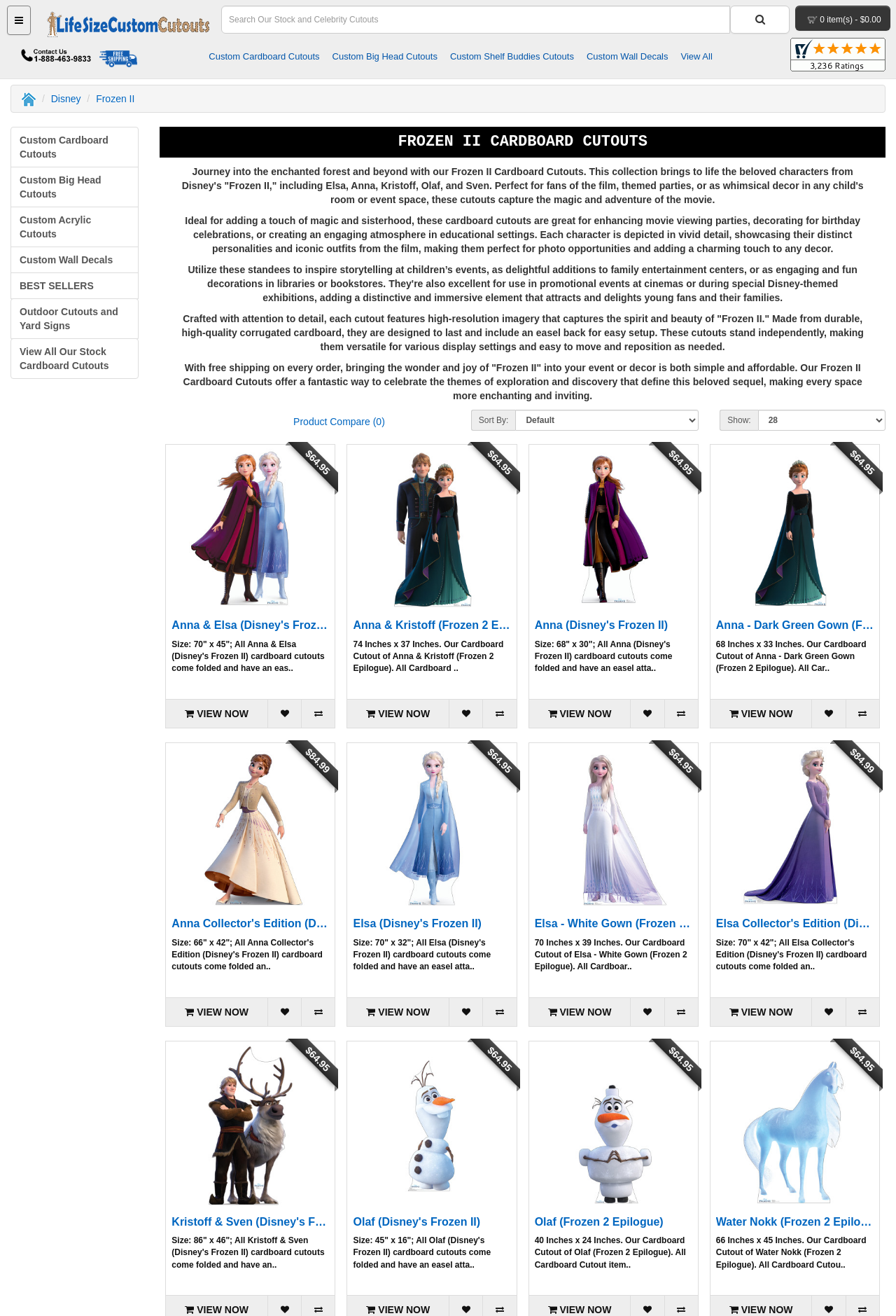Using the format (top-left x, top-left y, bottom-right x, bottom-right y), provide the bounding box coordinates for the described UI element. All values should be floating point numbers between 0 and 1: Elsa (Disney's Frozen II)

[0.394, 0.697, 0.57, 0.707]